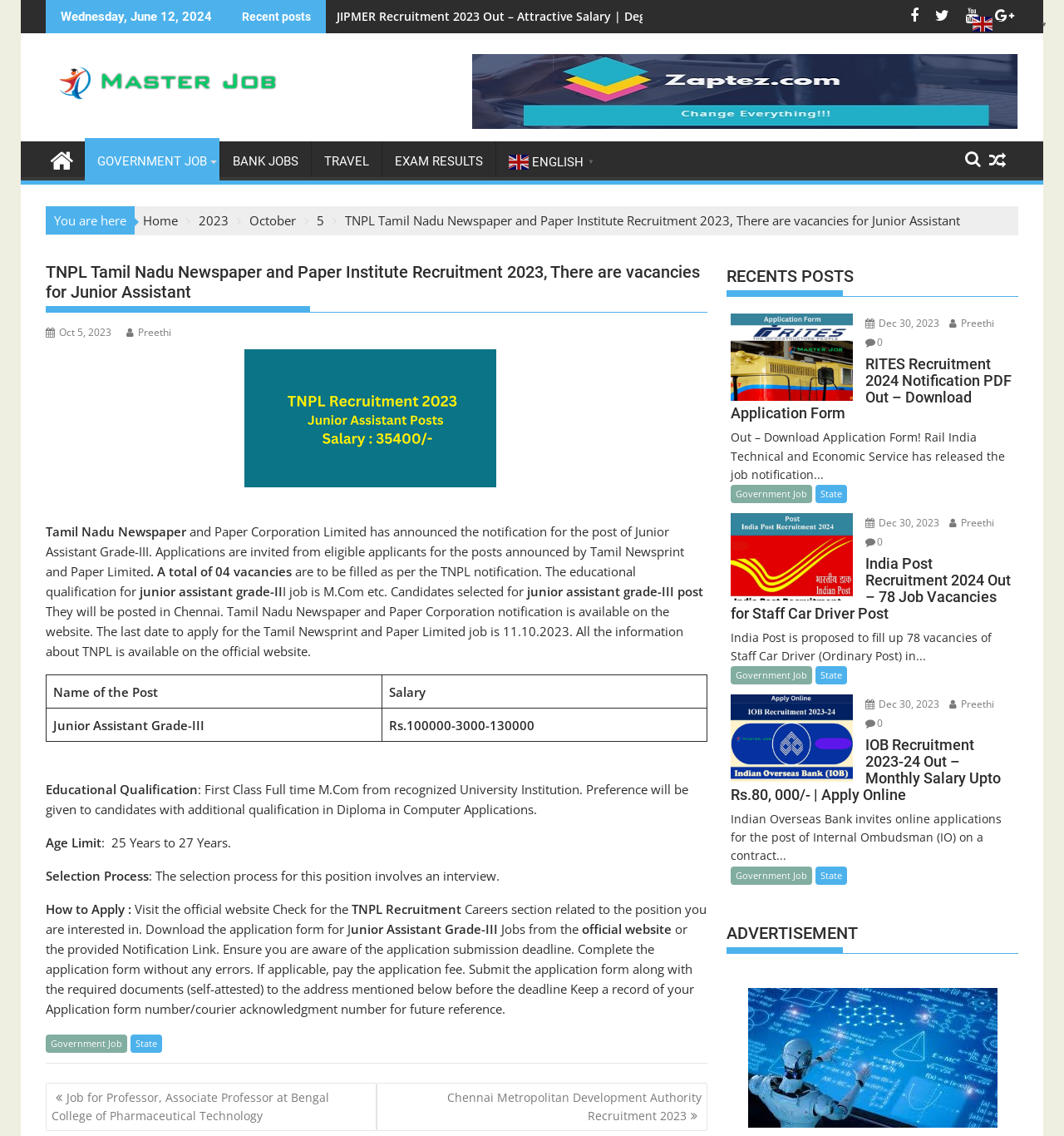Identify the bounding box coordinates necessary to click and complete the given instruction: "Click on the 'JIPMER Recruitment 2023 Out – Attractive Salary | Degree Holders Needed!' link".

[0.306, 0.0, 0.717, 0.029]